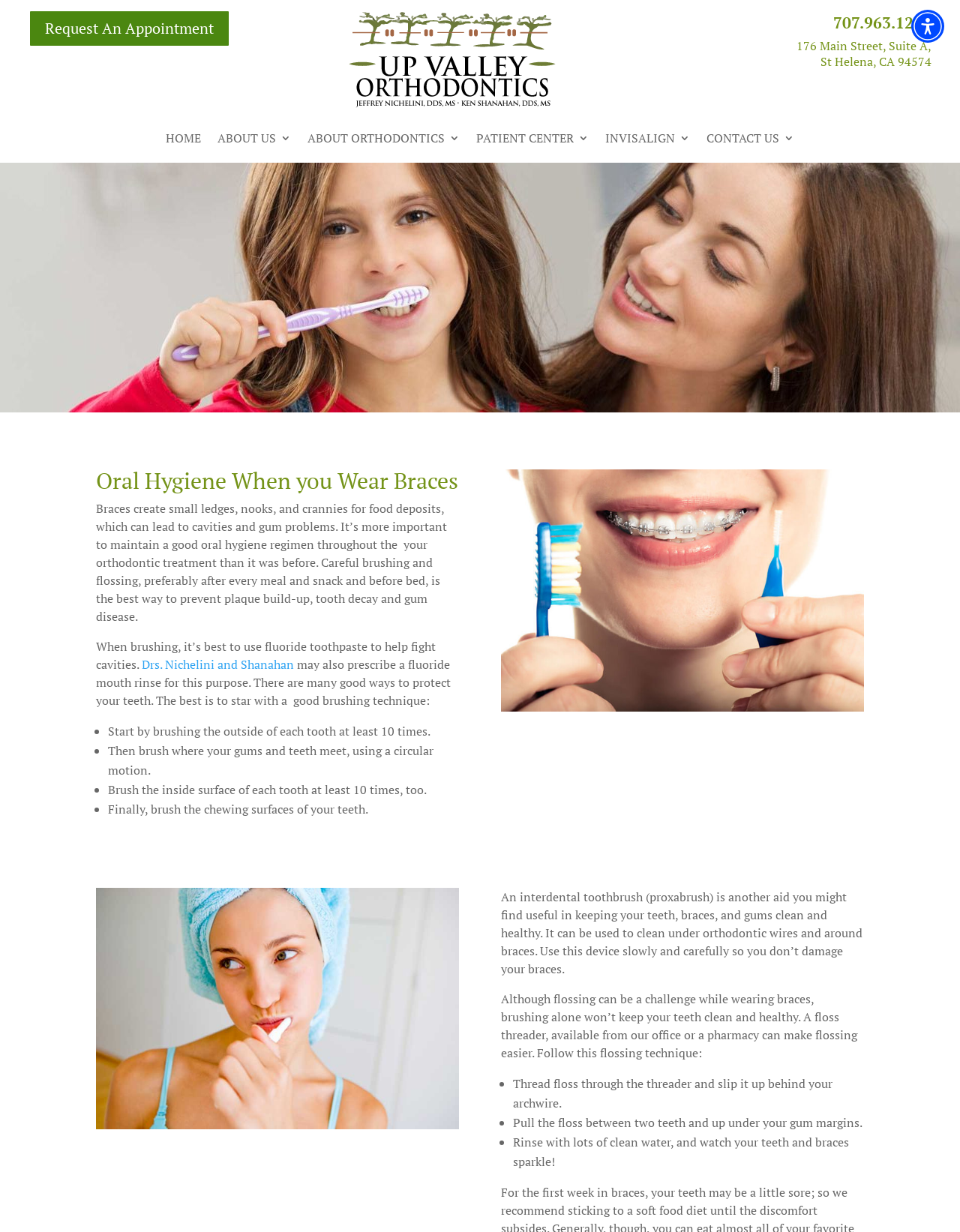Identify the bounding box coordinates for the UI element mentioned here: "aria-label="Accessibility Menu" title="Accessibility Menu"". Provide the coordinates as four float values between 0 and 1, i.e., [left, top, right, bottom].

[0.949, 0.008, 0.984, 0.035]